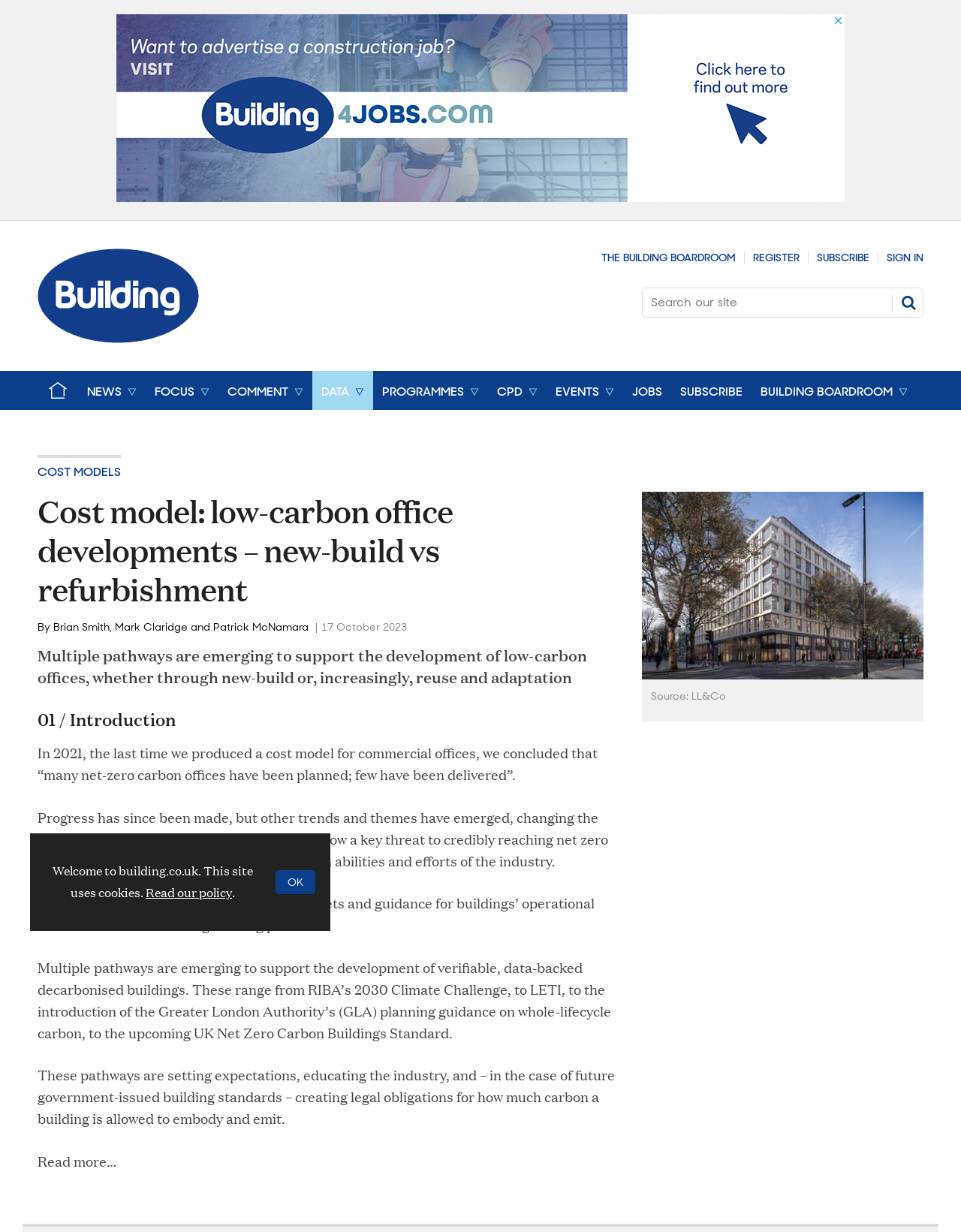Based on the image, please respond to the question with as much detail as possible:
How many links are there in the main menu?

I counted the number of links in the main menu by looking at the elements with the 'hasPopup' property set to true, which indicates that they are part of the main menu. I found 7 such links.